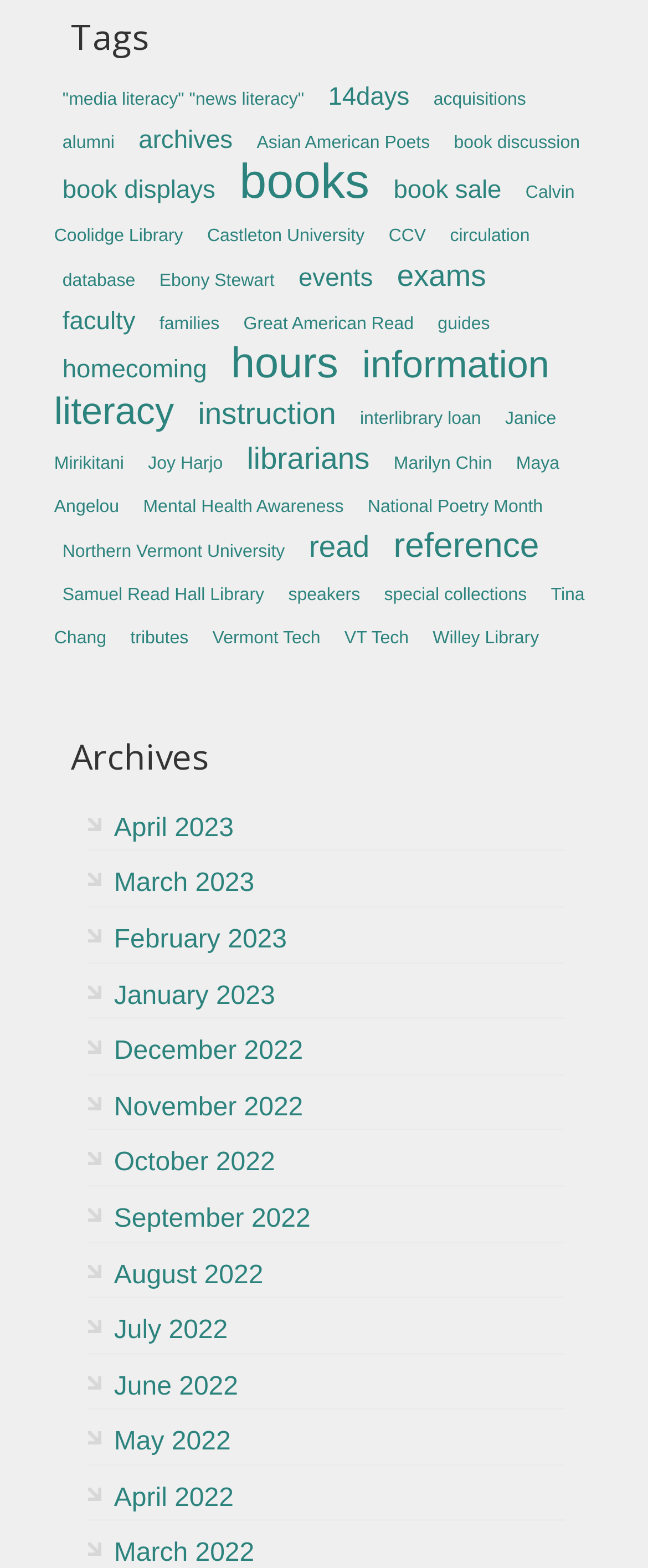How many tags are available?
Relying on the image, give a concise answer in one word or a brief phrase.

30